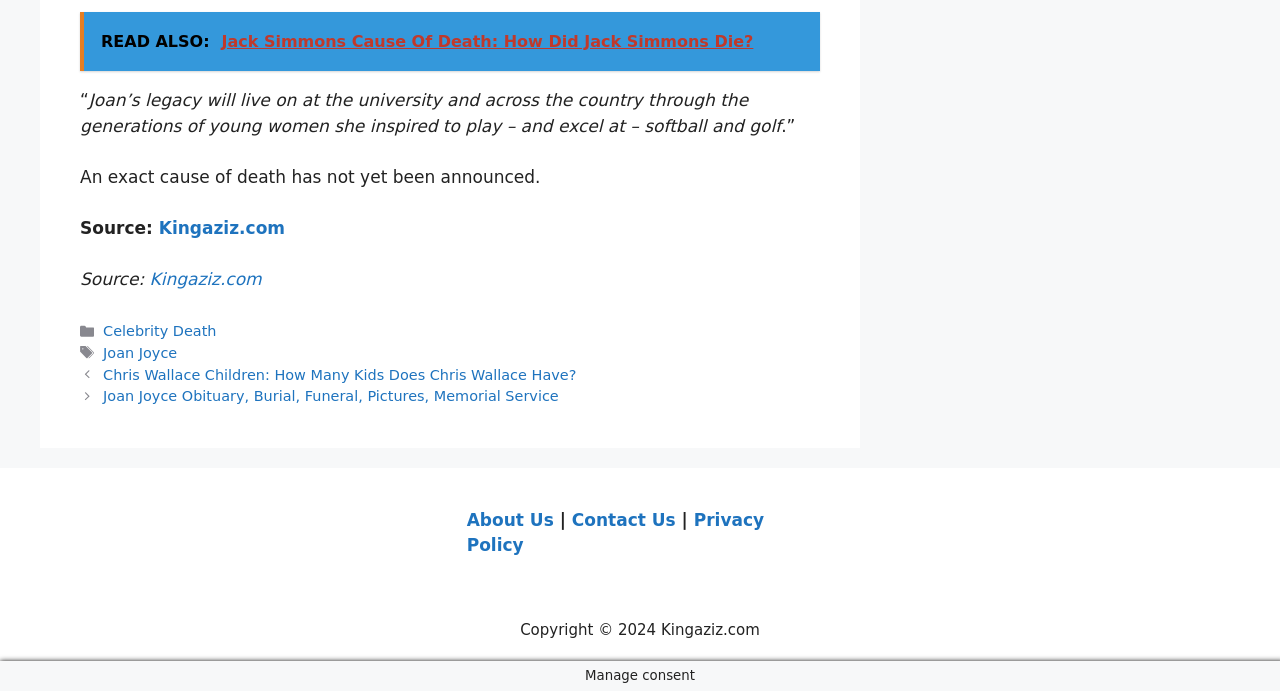Please specify the bounding box coordinates for the clickable region that will help you carry out the instruction: "Visit Kingaziz.com".

[0.124, 0.315, 0.223, 0.344]